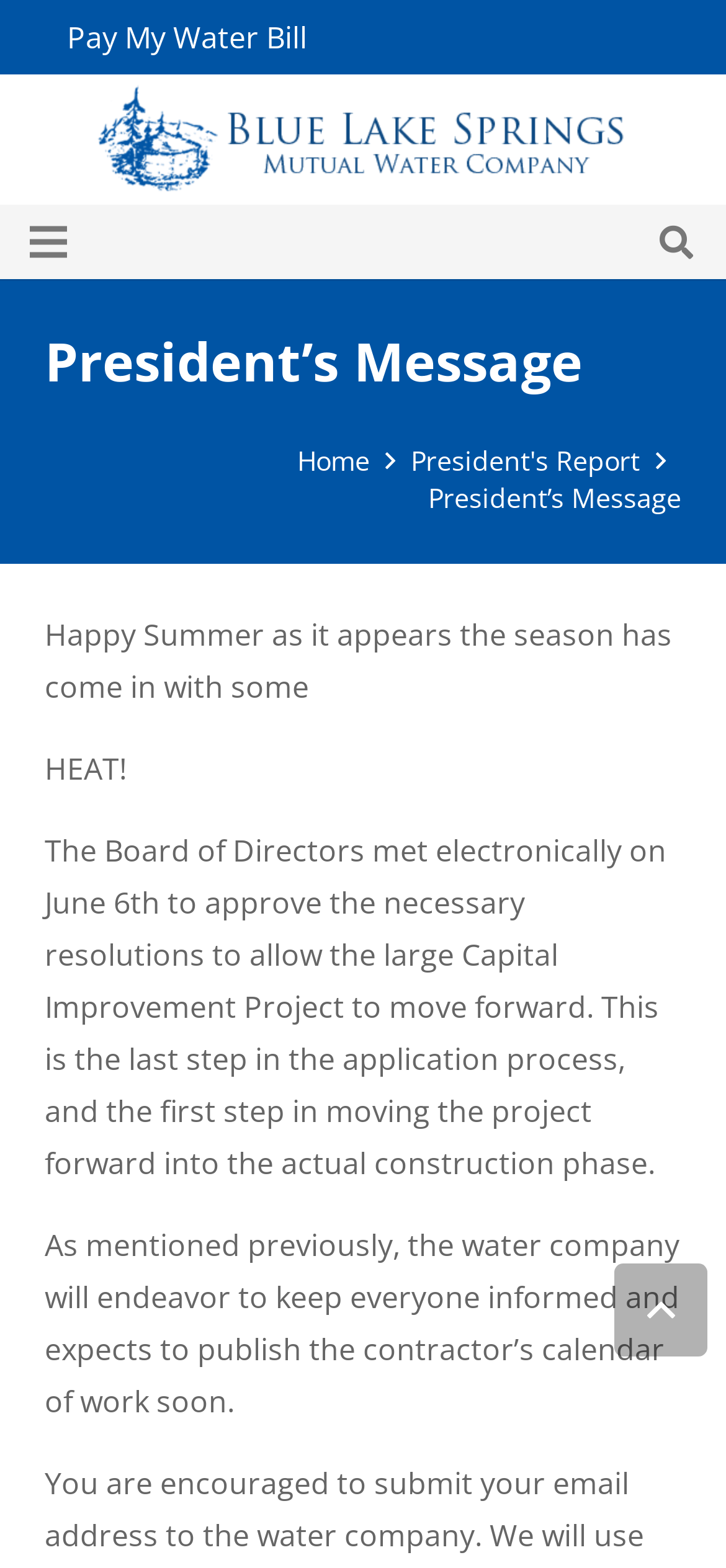Find the bounding box coordinates for the area that must be clicked to perform this action: "Click the 'Pay My Water Bill' link".

[0.041, 0.0, 0.474, 0.047]